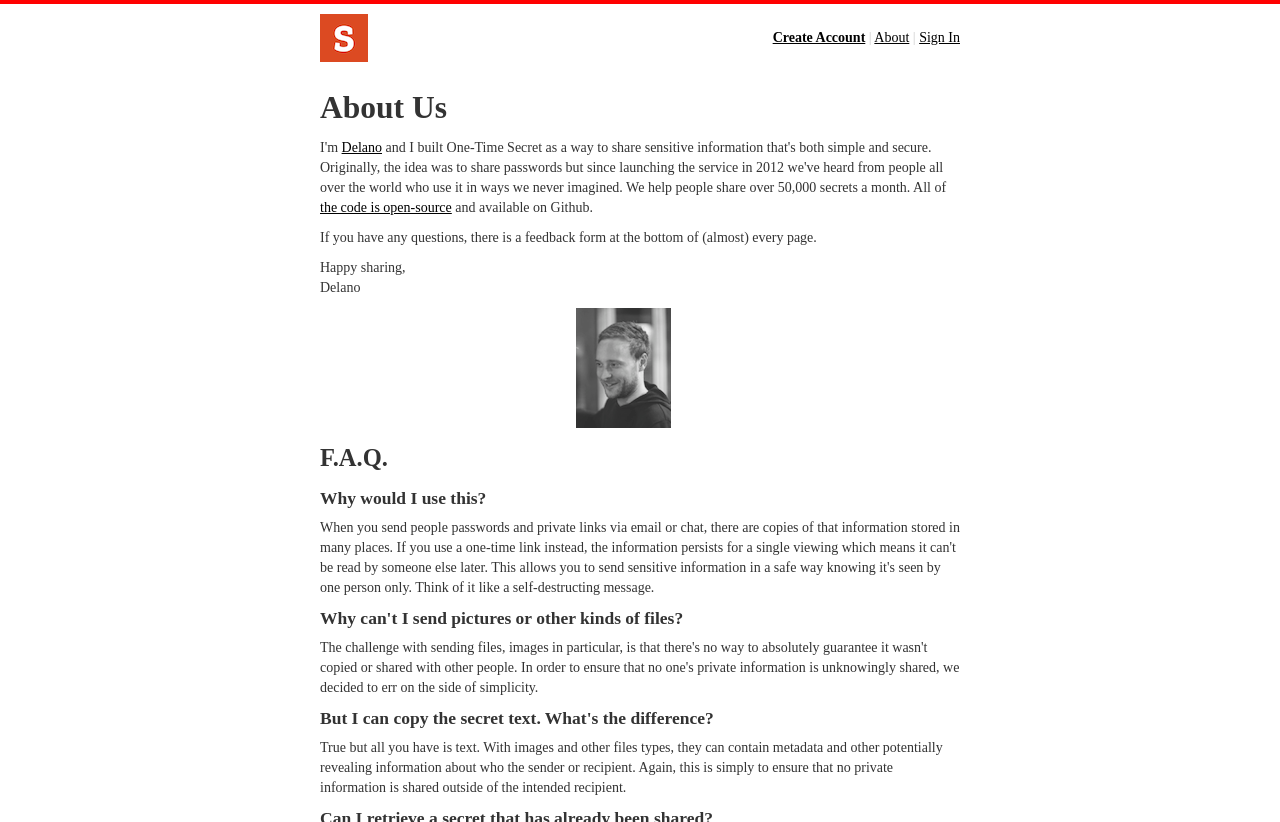What type of files are not allowed to be sent on this website?
Provide a short answer using one word or a brief phrase based on the image.

Pictures or other kinds of files